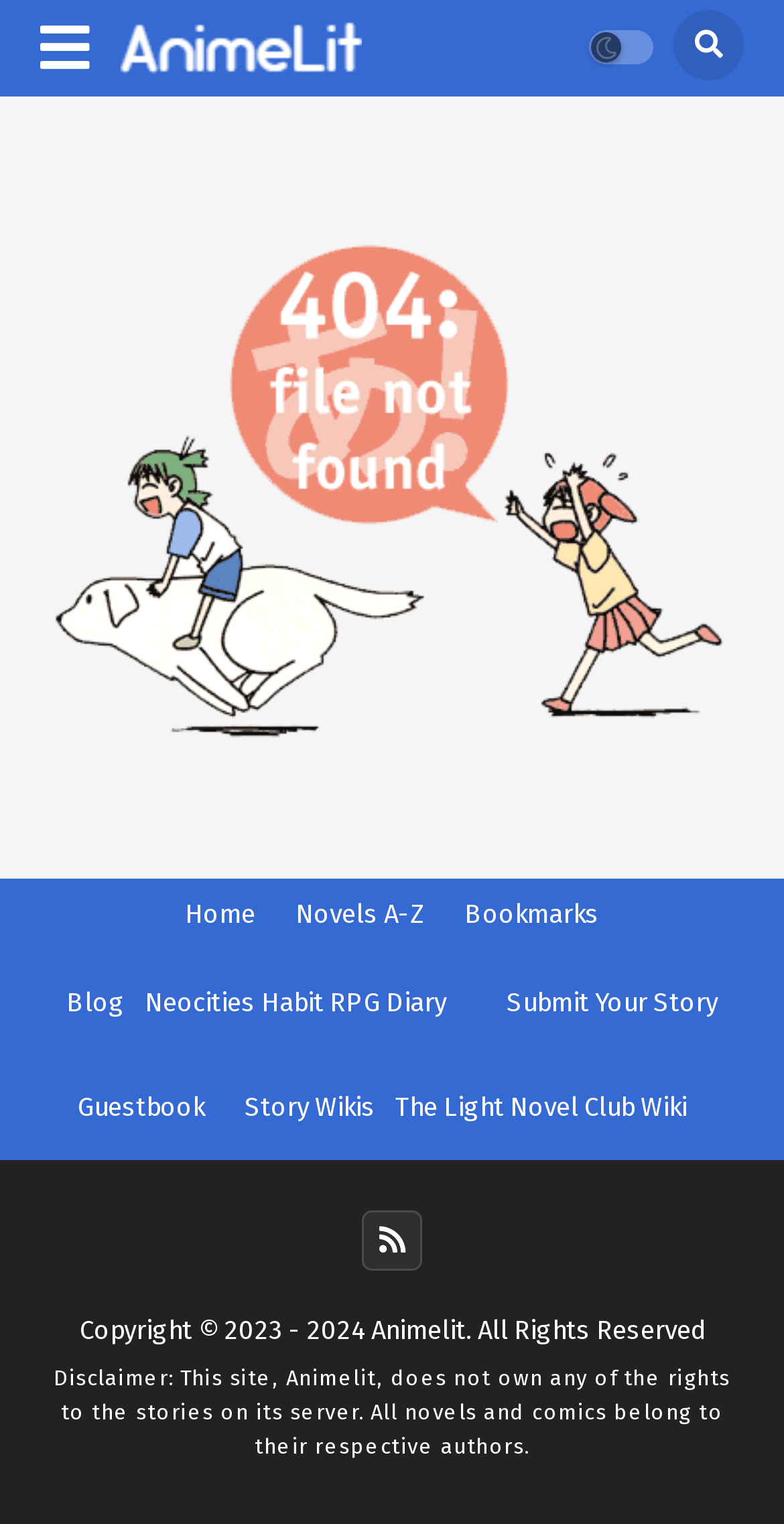Is there an image on the page?
Look at the image and respond with a one-word or short-phrase answer.

Yes